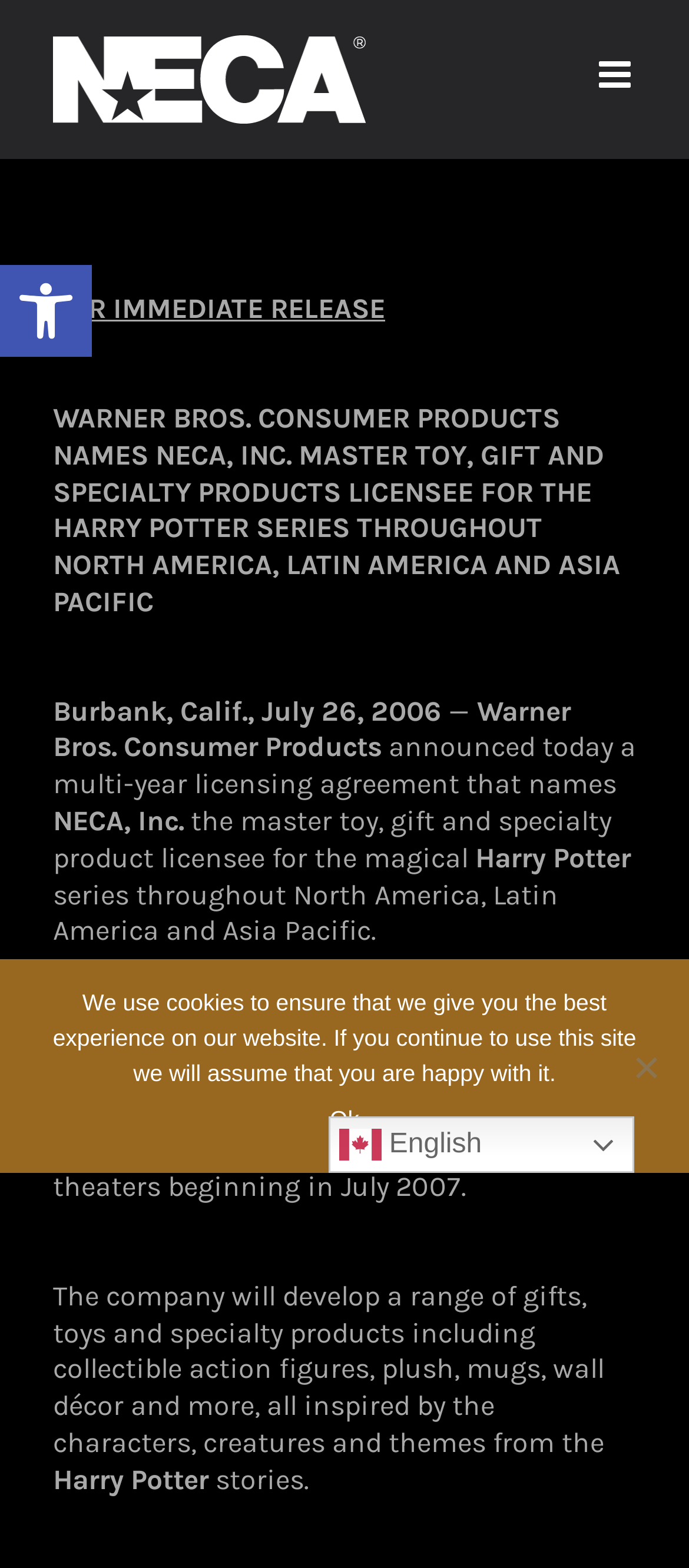Please respond to the question with a concise word or phrase:
What is the language of the webpage?

English